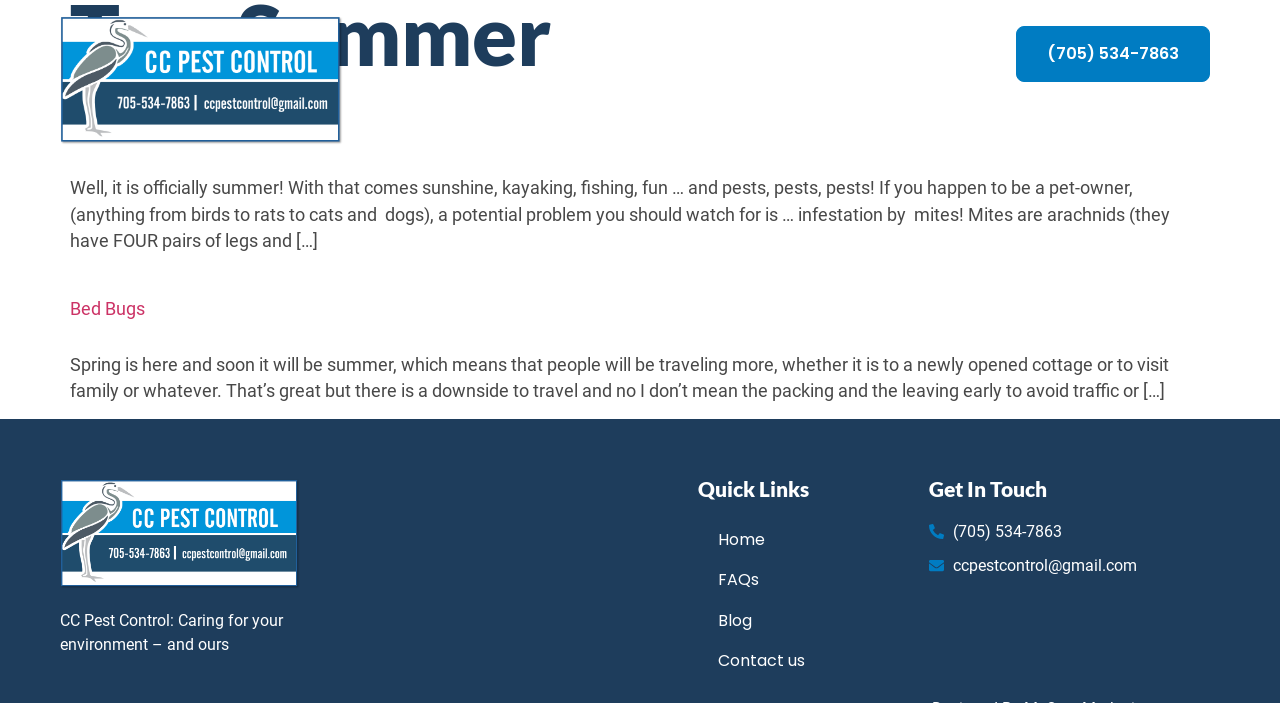Reply to the question with a brief word or phrase: What is the topic of the first article on the webpage?

Mites